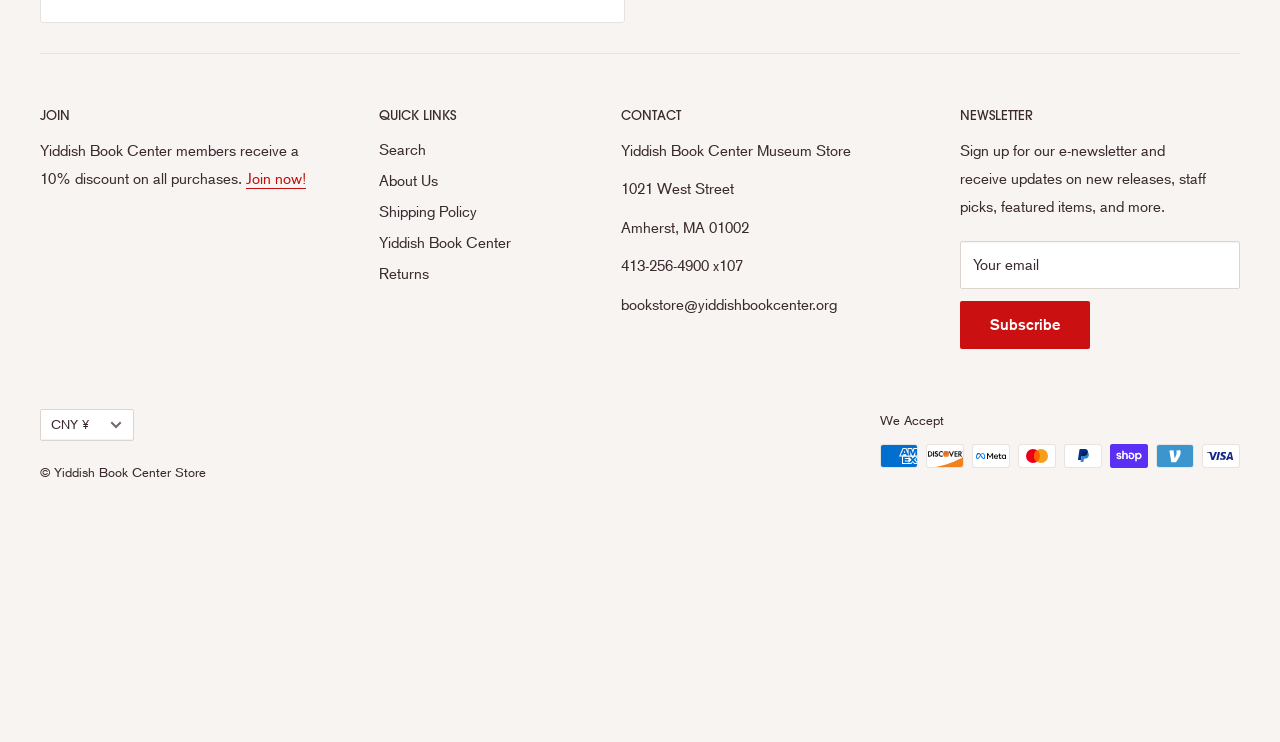What is the purpose of the NEWSLETTER section?
Look at the image and answer the question using a single word or phrase.

Sign up for e-newsletter